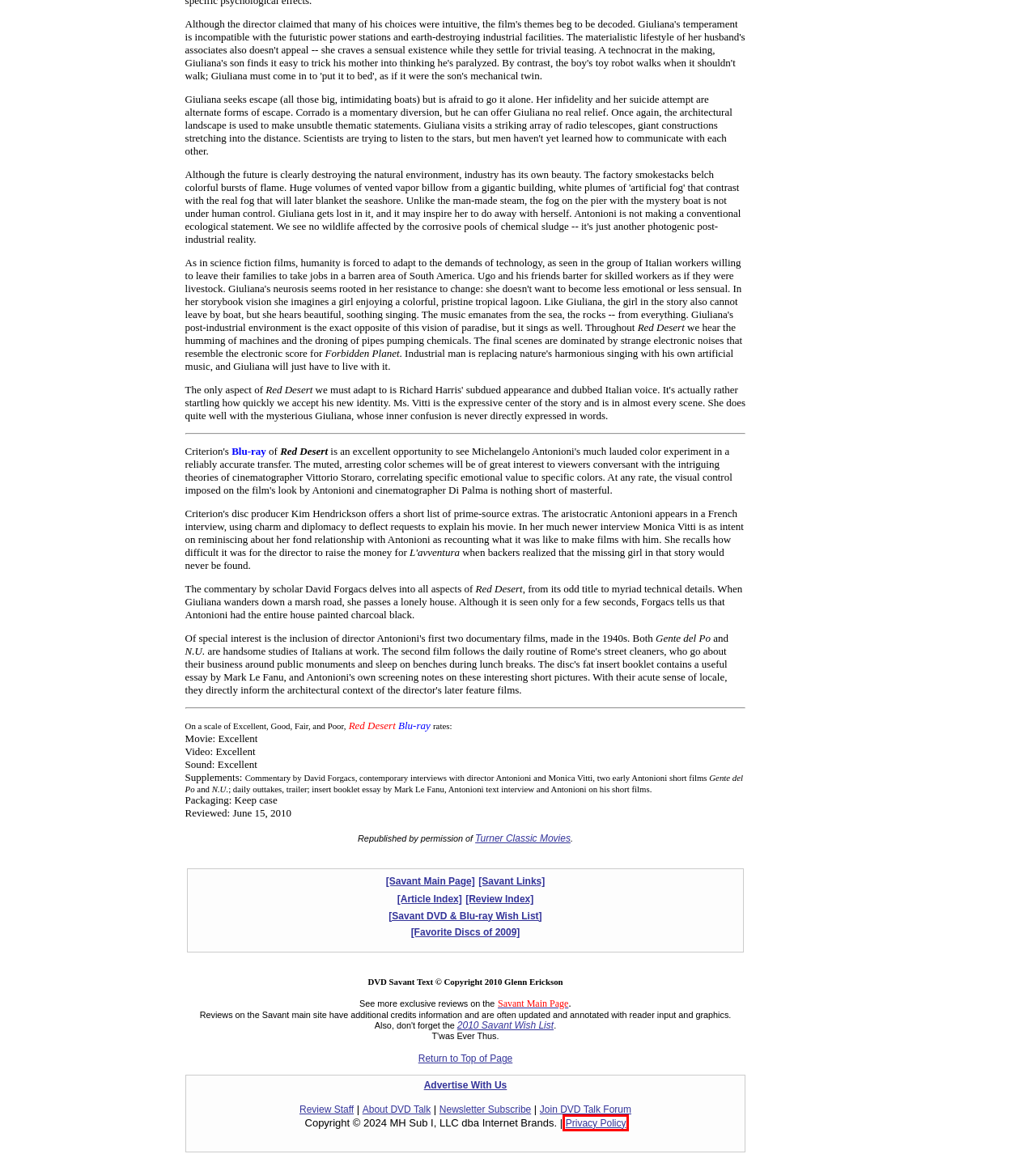Look at the screenshot of a webpage, where a red bounding box highlights an element. Select the best description that matches the new webpage after clicking the highlighted element. Here are the candidates:
A. DVD Savant 2009 Favored Disc Roundup
B. DVD Talk Forum - Registration
C. DVD Savant
D. DVD Savant Review Index
E. SAVANT LINKS
F. Privacy Policy - Internet Brands
G. Travel and Leisure Advertising Information Request
H. Glenn Erickson's DVD Wish List 2010

F